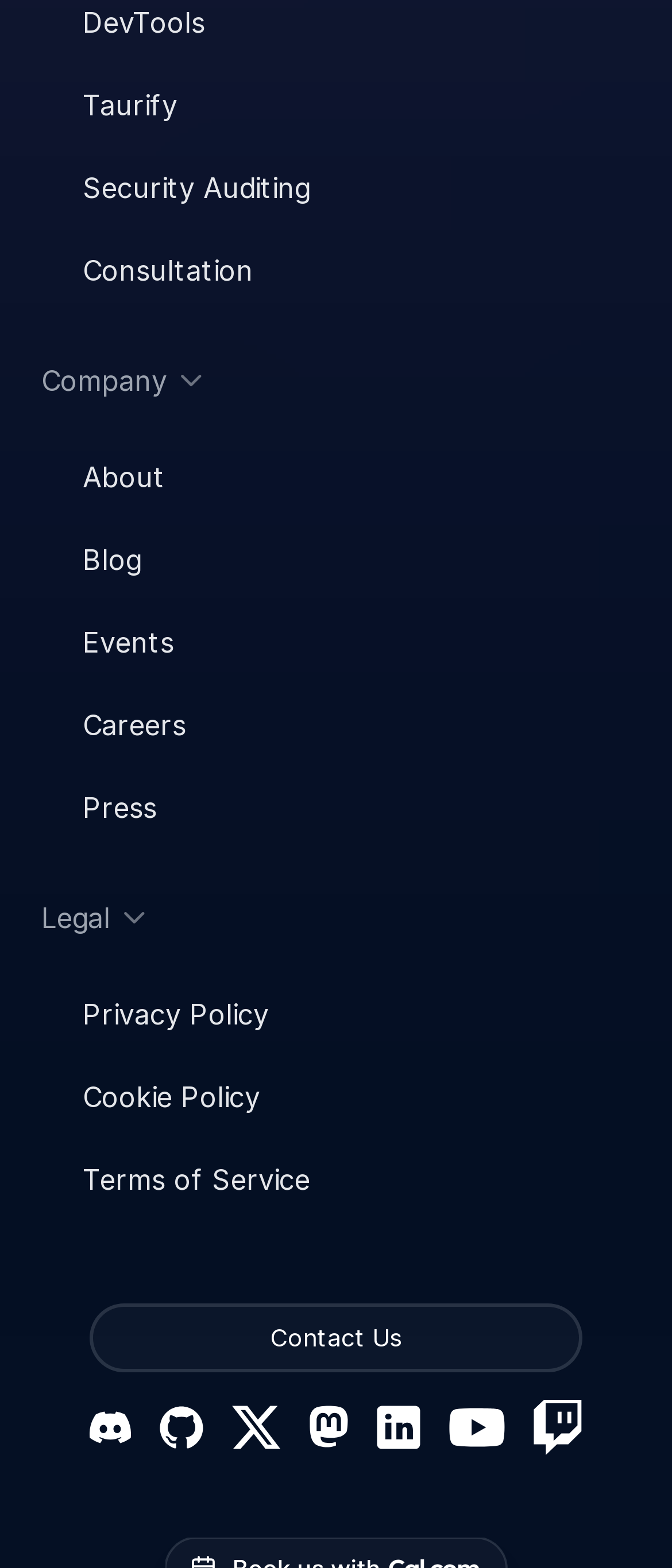How many disabled buttons are there?
Please provide a single word or phrase based on the screenshot.

2